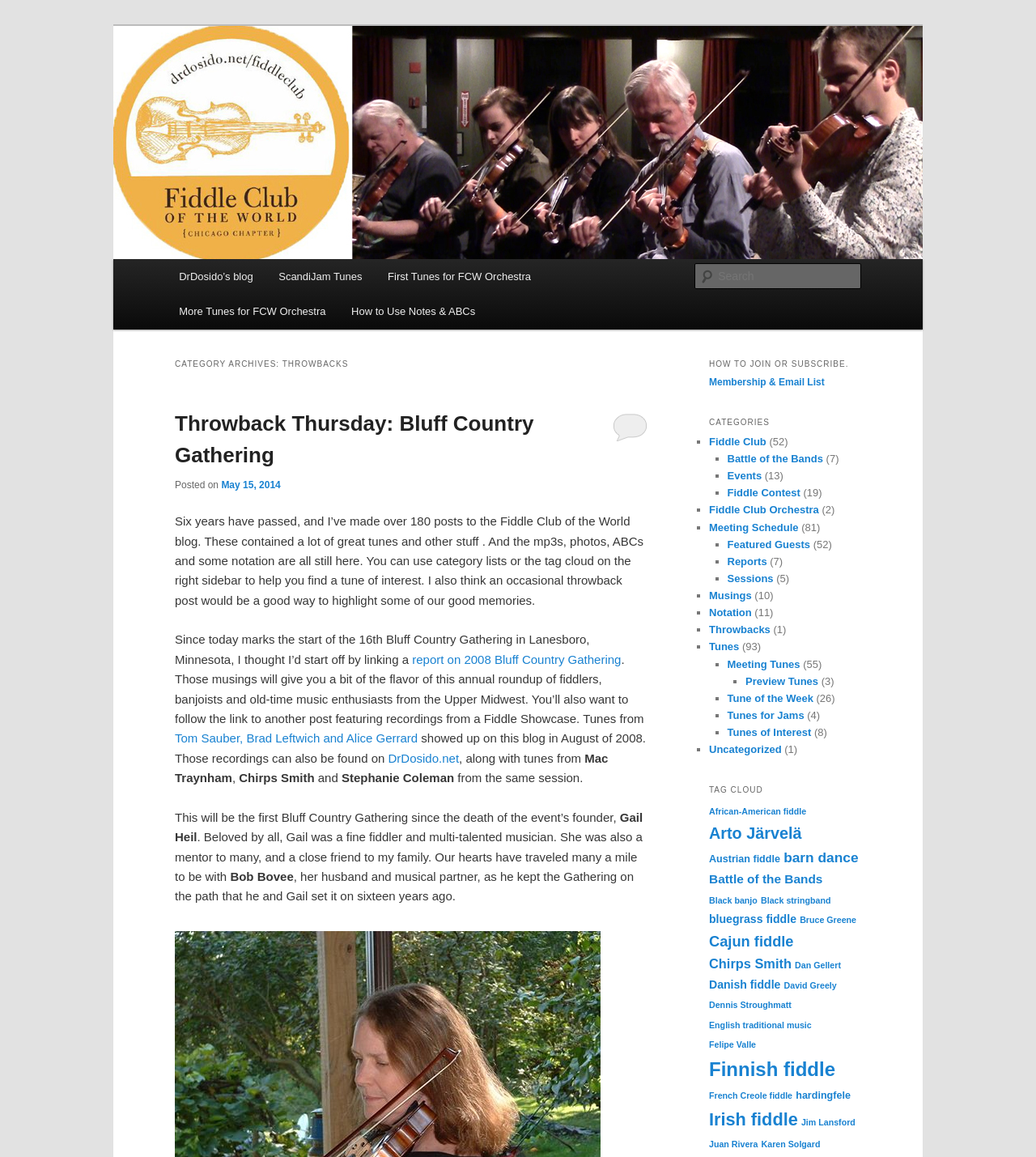Could you specify the bounding box coordinates for the clickable section to complete the following instruction: "Visit DrDosido’s blog"?

[0.16, 0.224, 0.257, 0.254]